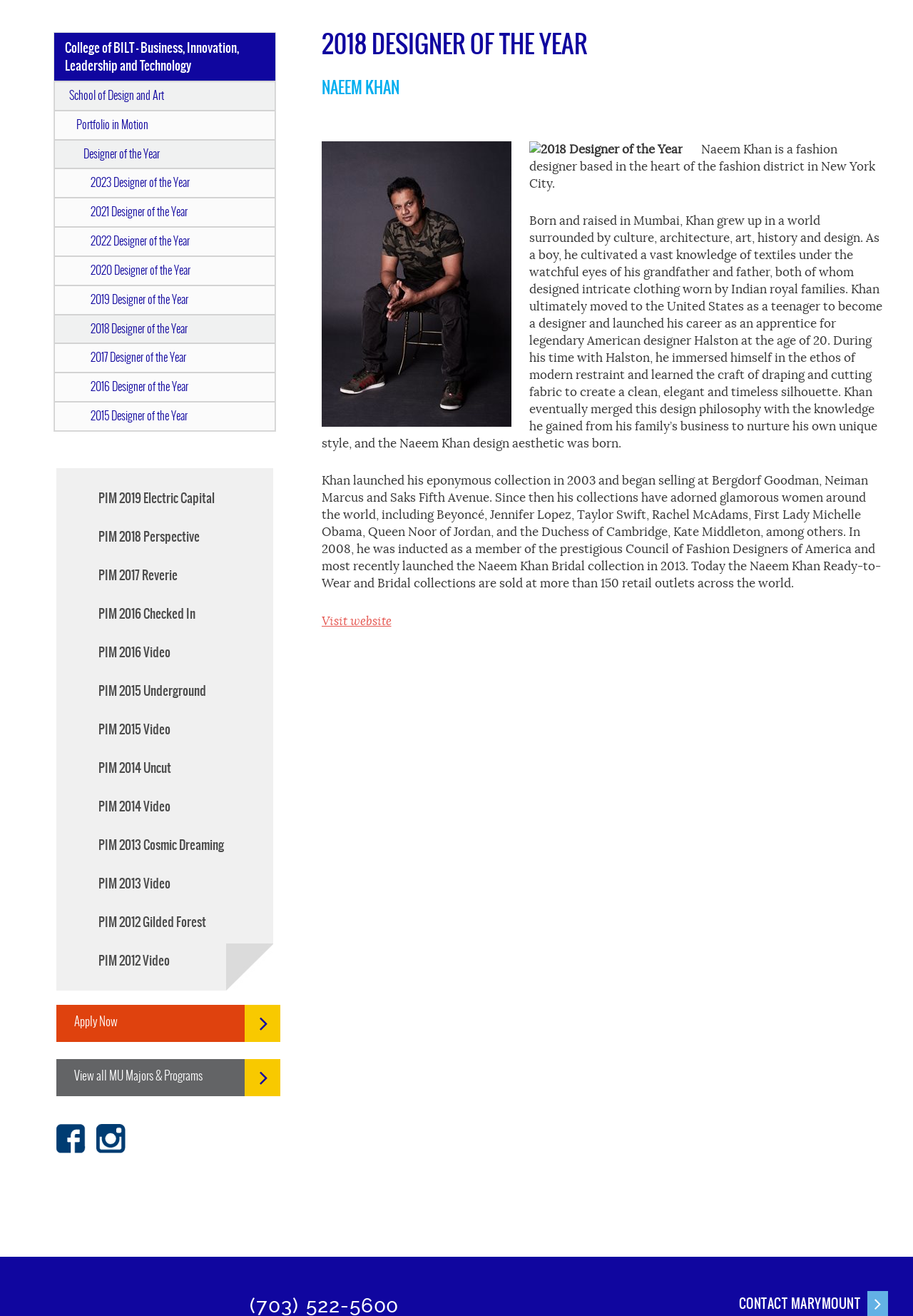Bounding box coordinates are given in the format (top-left x, top-left y, bottom-right x, bottom-right y). All values should be floating point numbers between 0 and 1. Provide the bounding box coordinate for the UI element described as: PIM 2012 Video

[0.074, 0.721, 0.186, 0.739]